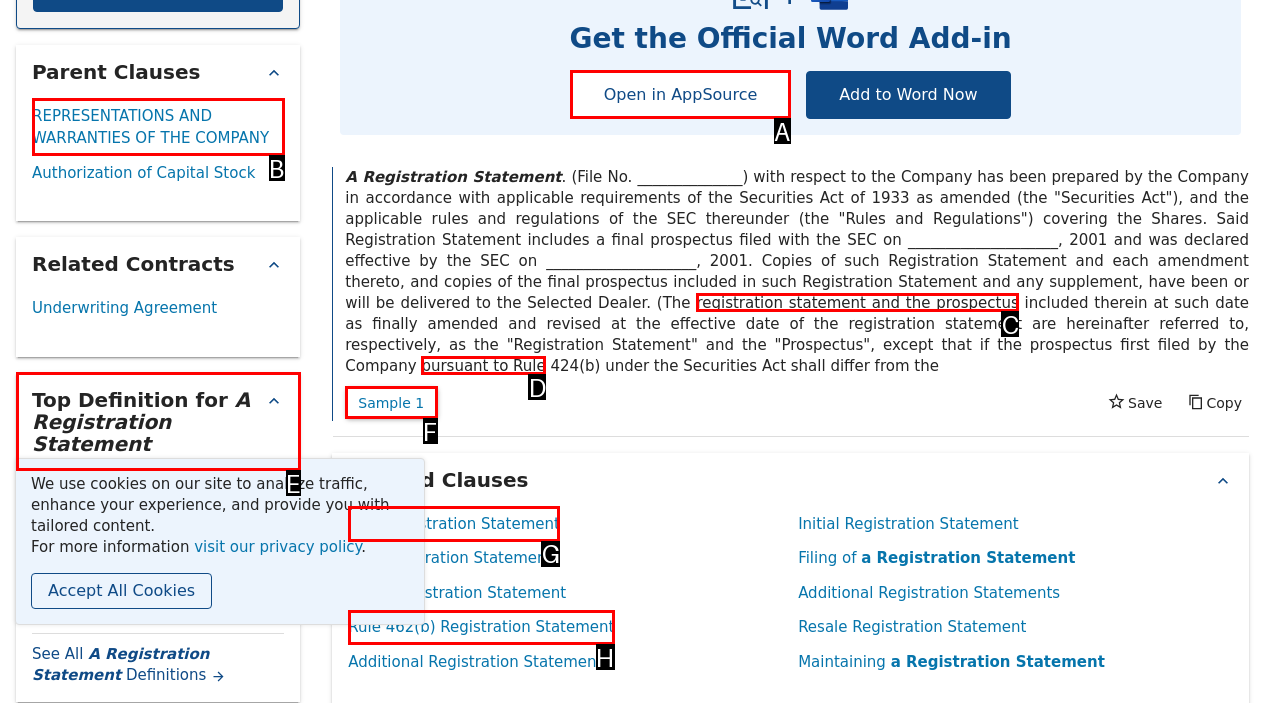Given the description: registration statement and the prospectus, determine the corresponding lettered UI element.
Answer with the letter of the selected option.

C